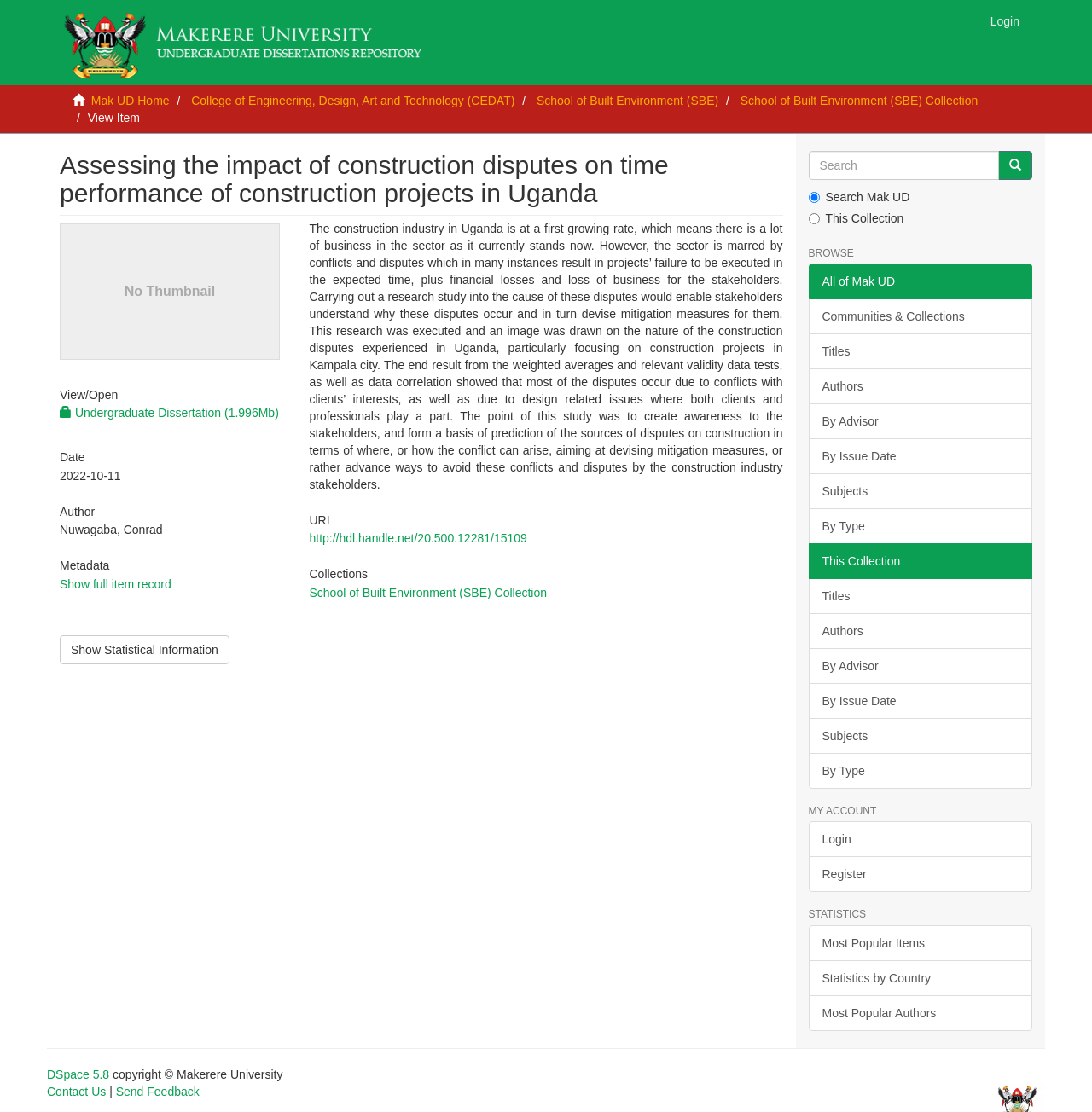Please identify the coordinates of the bounding box for the clickable region that will accomplish this instruction: "Click on the 'What We Do' link".

None